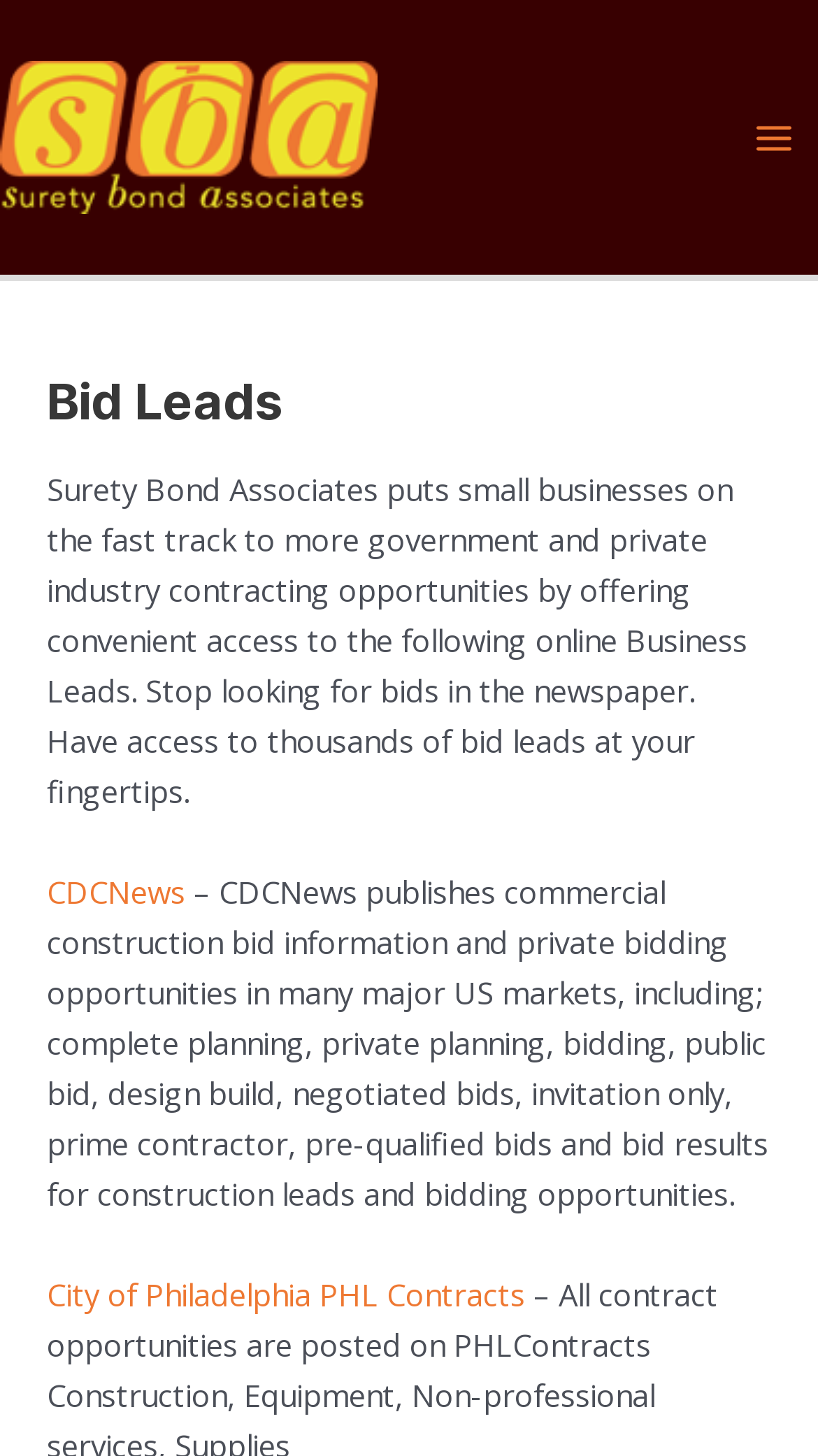Please analyze the image and give a detailed answer to the question:
What is the purpose of the website?

The website's purpose can be inferred from the static text that says 'Surety Bond Associates puts small businesses on the fast track to more government and private industry contracting opportunities by offering convenient access to the following online Business Leads'.